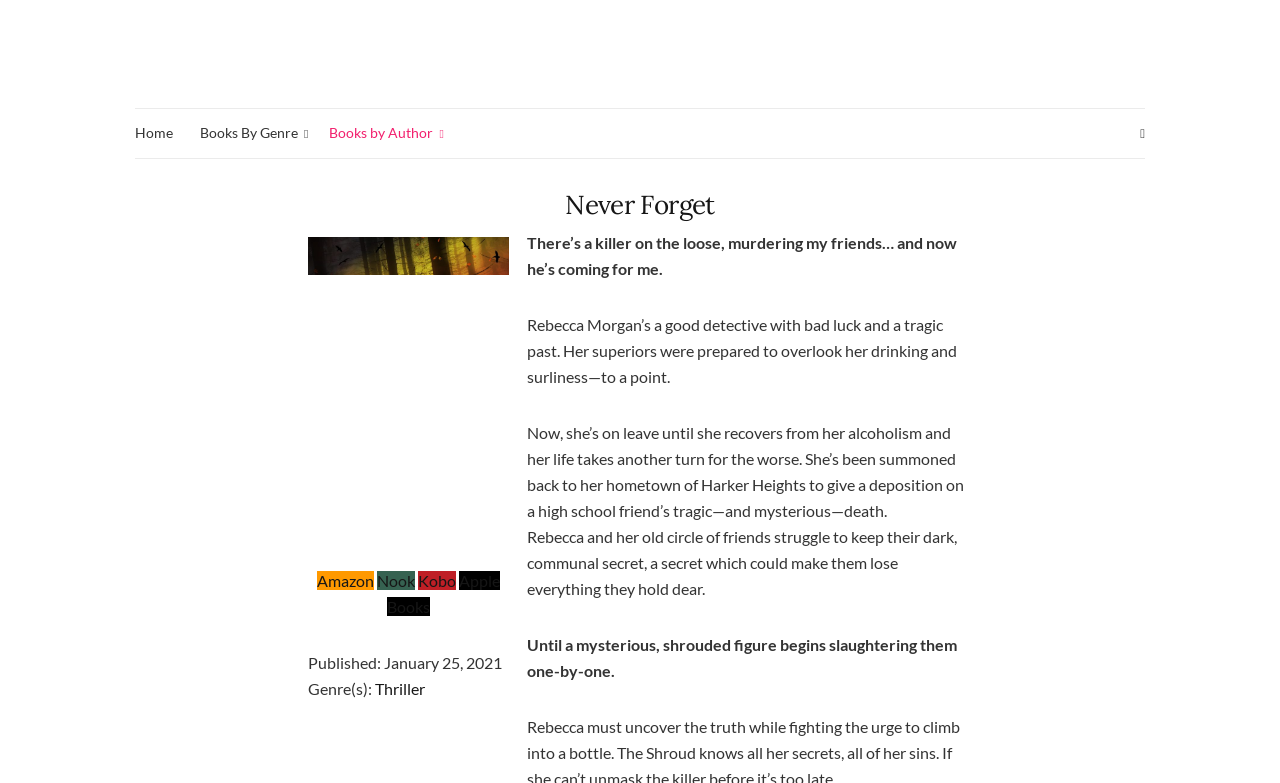Provide a single word or phrase to answer the given question: 
Where can the book 'Never Forget' be purchased?

Amazon, Nook, Kobo, Apple Books